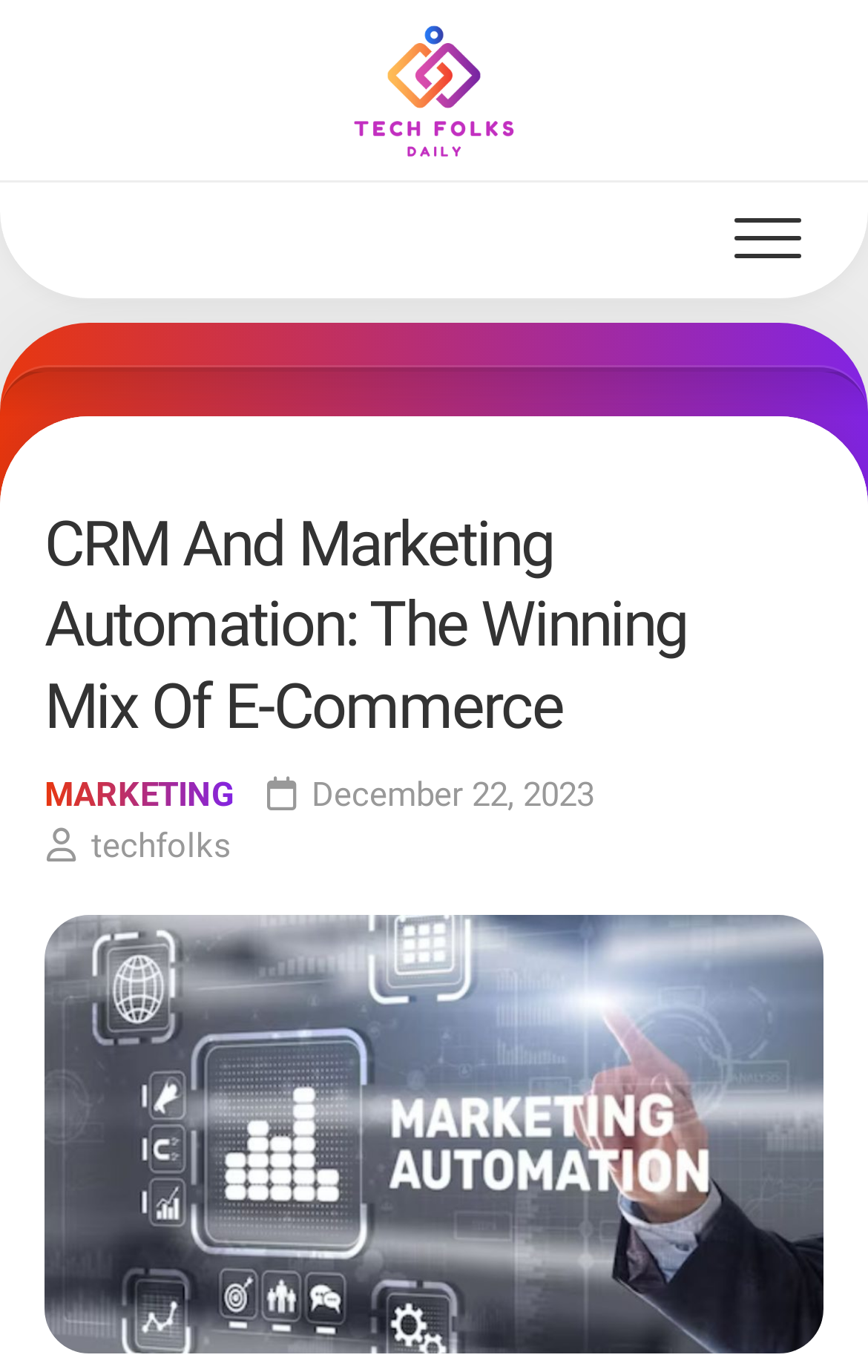What is the position of the button on the webpage?
Look at the image and respond with a one-word or short phrase answer.

Top right corner